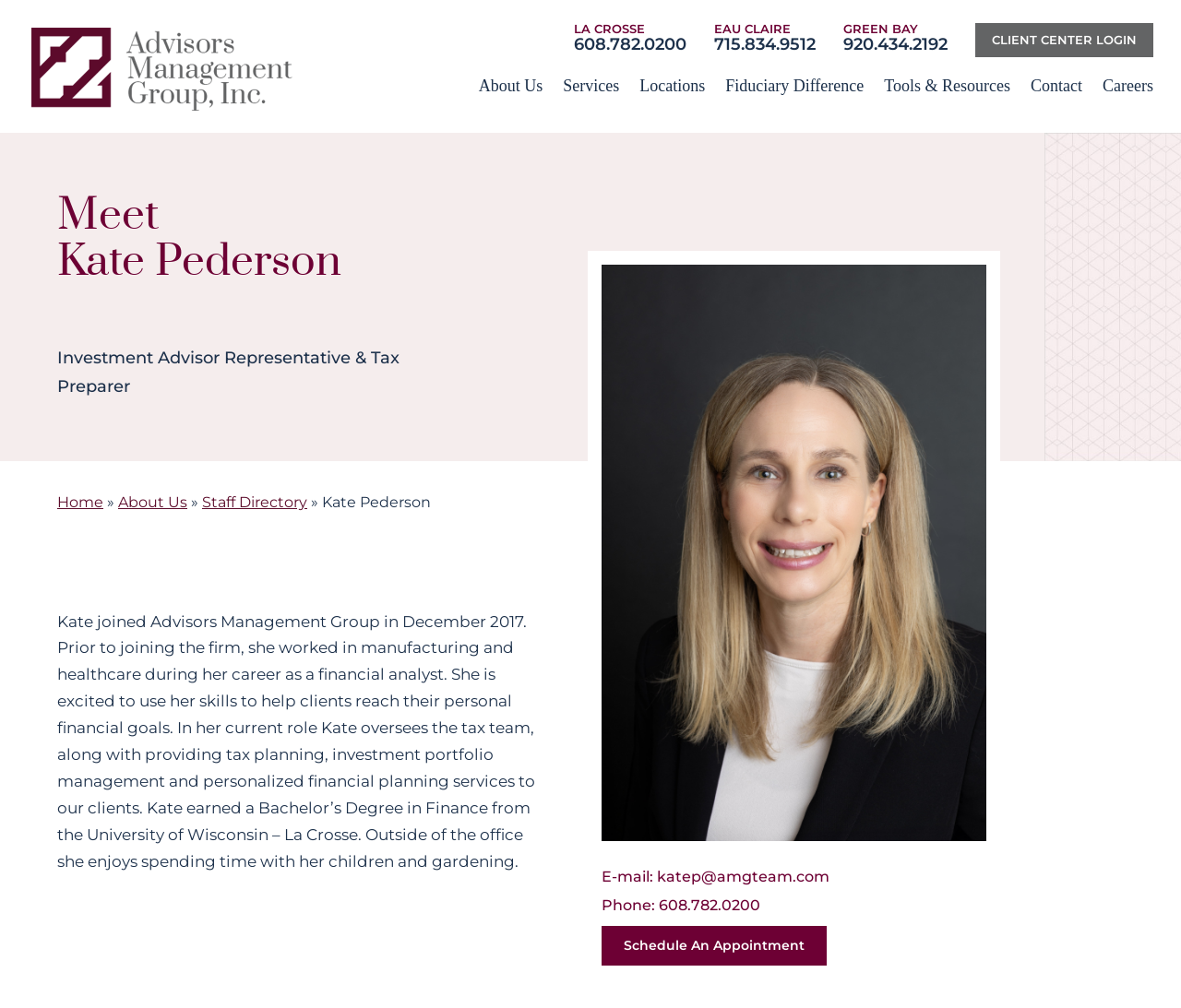Describe all the key features of the webpage in detail.

The webpage is about Kate Pederson, an Investment Advisor Representative at Advisors Management Group in Wisconsin. At the top left, there is a link to "Financial & Tax Services in WI" accompanied by an image. Below this, there are three columns of text and links, listing locations with phone numbers: LA CROSSE, EAU CLAIRE, and GREEN BAY.

To the right of these columns, there is a link to "CLIENT CENTER LOGIN". Above this, there is a navigation menu with links to "About Us", "Services", "Locations", "Fiduciary Difference", "Tools & Resources", "Contact", and "Careers".

The main content of the page is divided into two sections. The first section has a heading "Meet Kate Pederson" and describes Kate's role as an Investment Advisor Representative and Tax Preparer. Below this, there are links to "Home", "About Us", and "Staff Directory".

The second section is a biography of Kate Pederson, describing her career and education. This section also includes a photo of Kate and her contact information, with links to her email, phone number, and a scheduling tool.